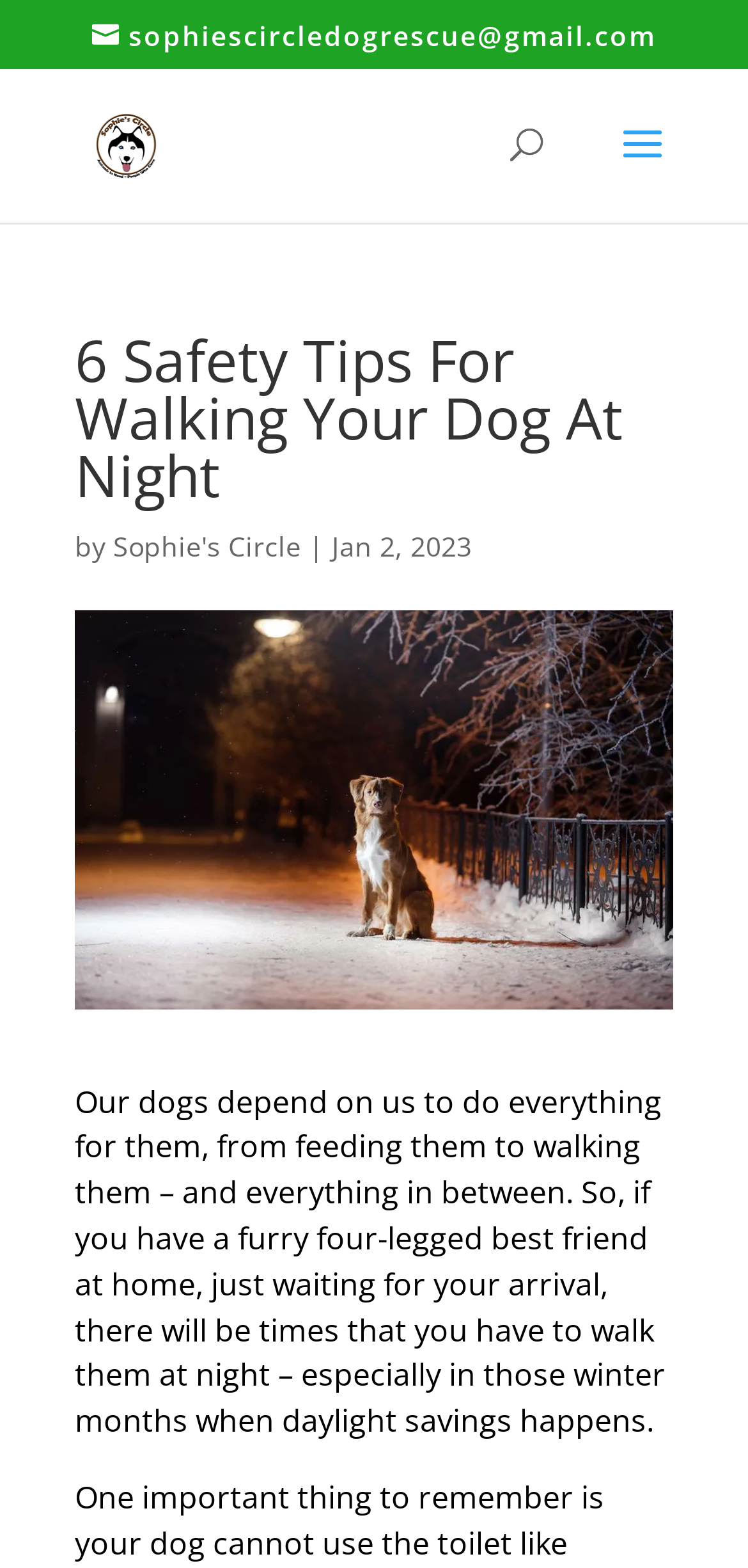Is there a search function on the webpage?
Refer to the image and offer an in-depth and detailed answer to the question.

A search function can be found on the webpage, indicated by the presence of a search box with the text 'Search for:'.